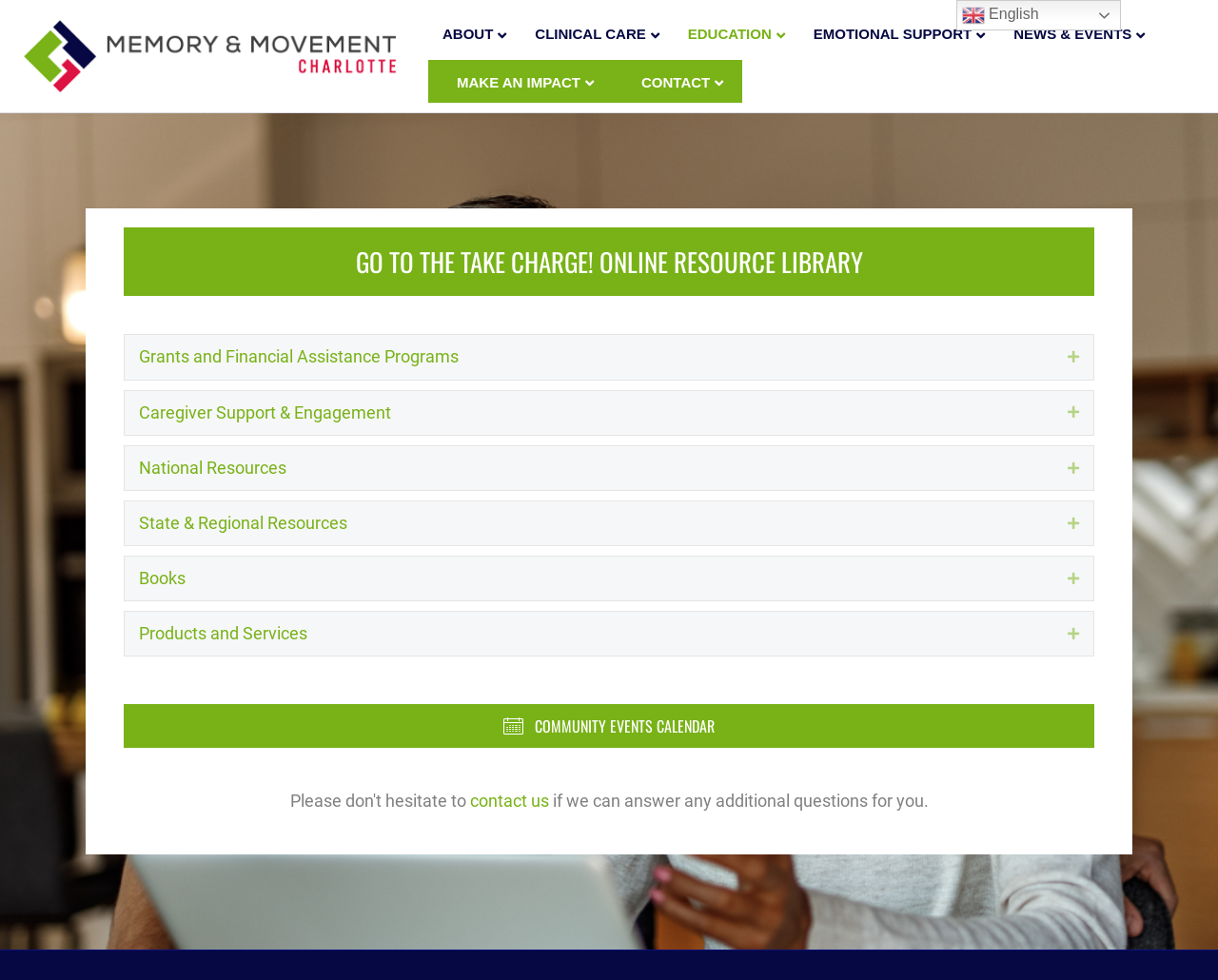How many links are in the header menu?
Please provide an in-depth and detailed response to the question.

I counted the number of link elements within the navigation element with the description 'Header Menu'. There are 7 links in total, which are 'ABOUT', 'CLINICAL CARE', 'EDUCATION', 'EMOTIONAL SUPPORT', 'NEWS & EVENTS', 'MAKE AN IMPACT', and 'CONTACT'.